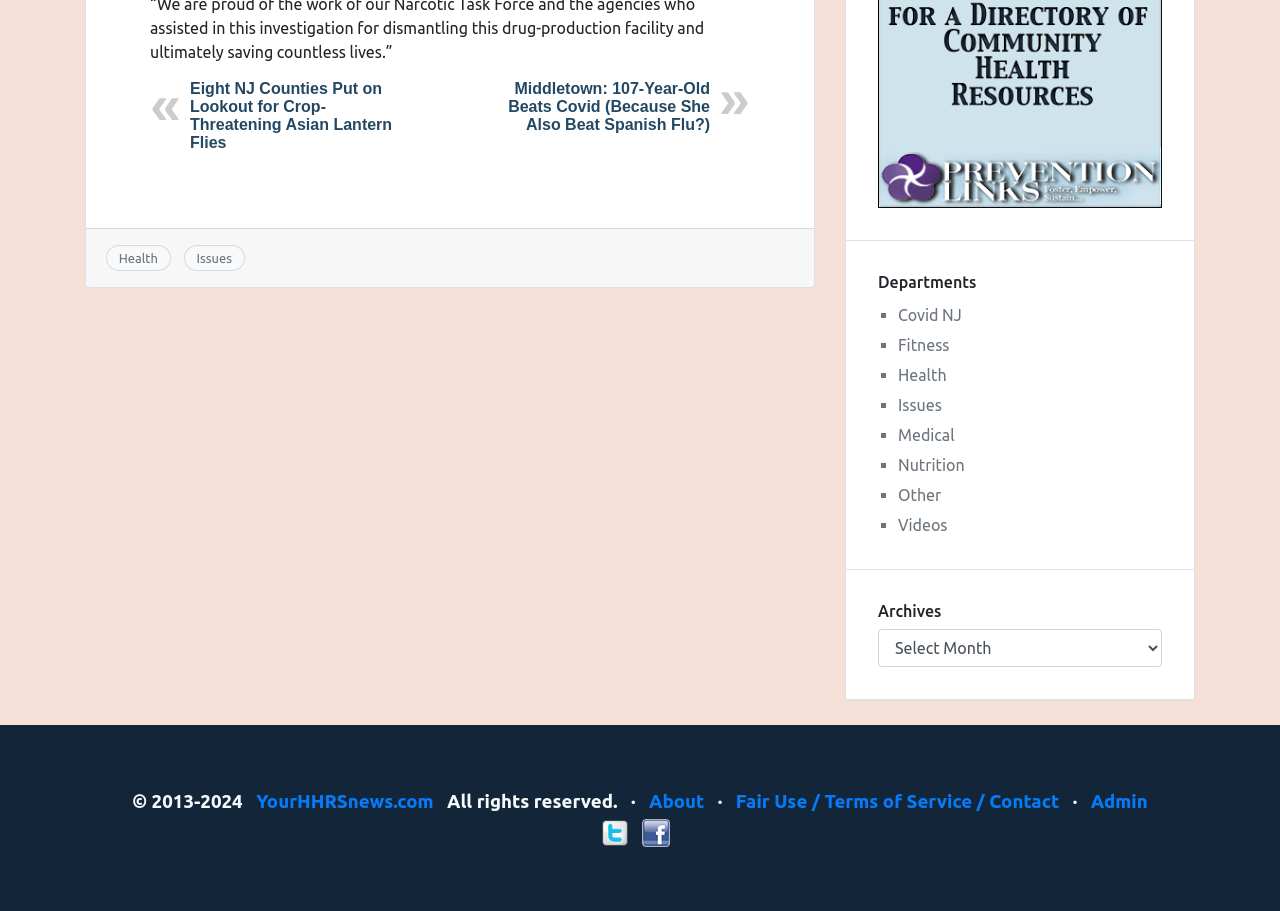Locate the bounding box coordinates of the UI element described by: "Covid NJ". Provide the coordinates as four float numbers between 0 and 1, formatted as [left, top, right, bottom].

[0.702, 0.336, 0.751, 0.355]